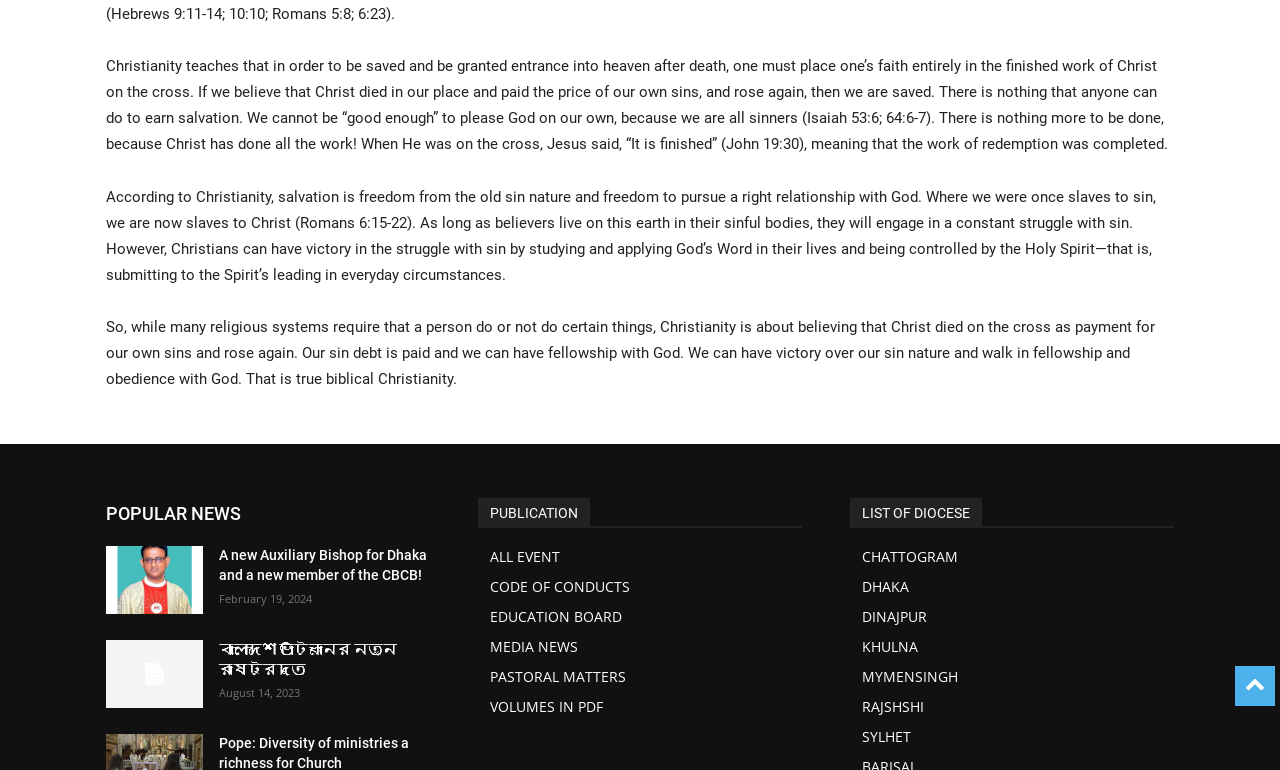Given the description "RAJSHSHI", determine the bounding box of the corresponding UI element.

[0.673, 0.899, 0.917, 0.938]